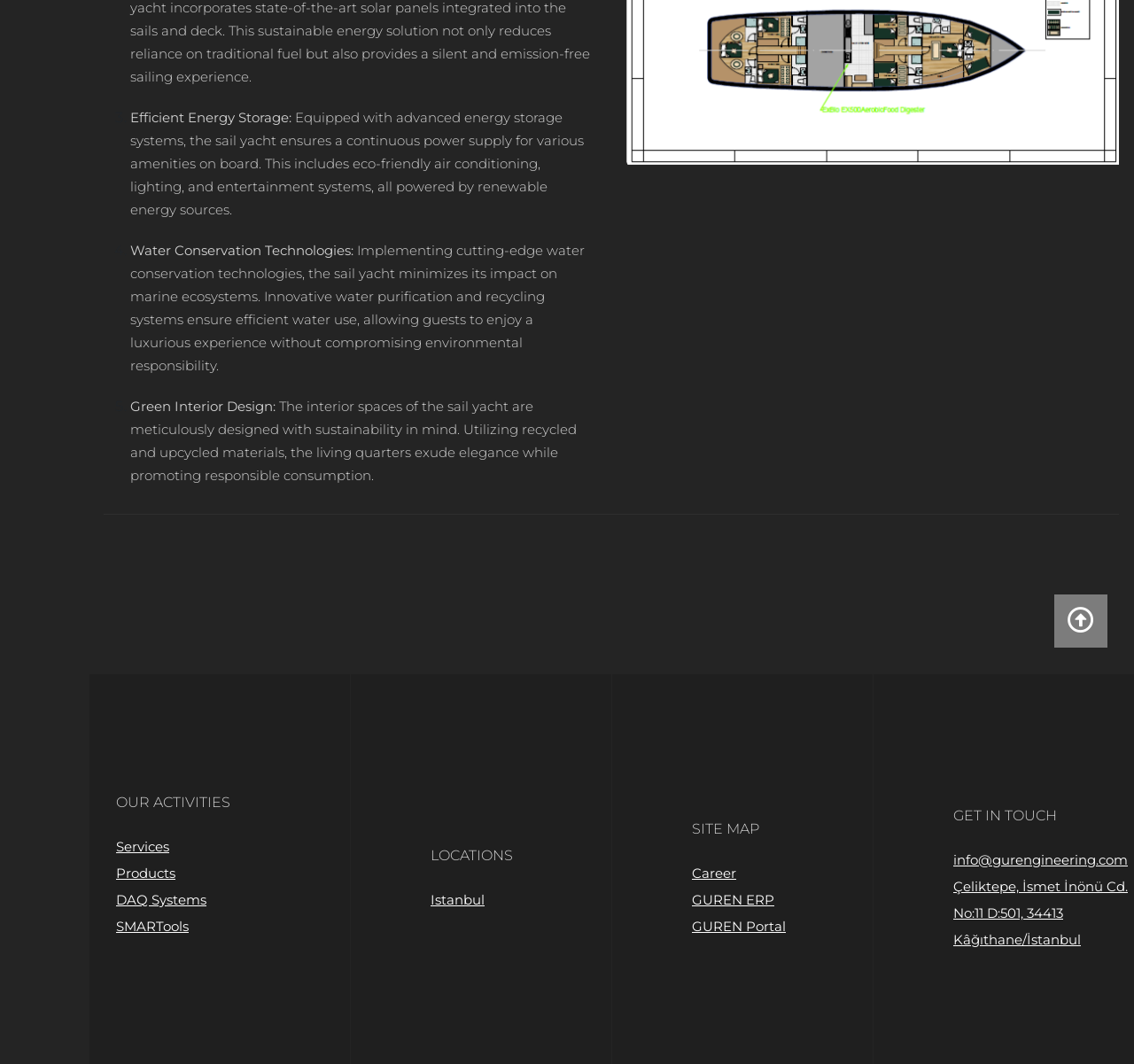Can you specify the bounding box coordinates of the area that needs to be clicked to fulfill the following instruction: "Go to 'Services'"?

[0.102, 0.783, 0.149, 0.808]